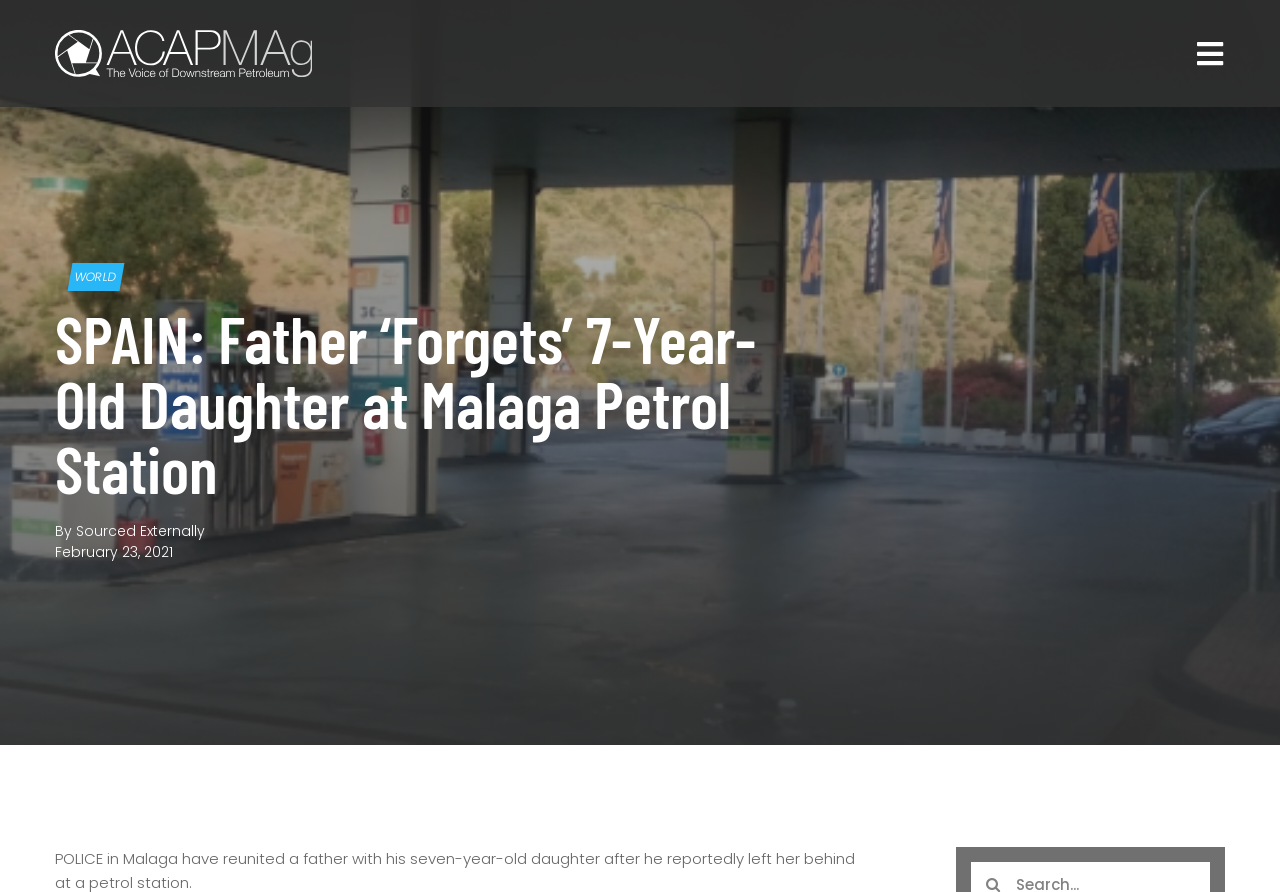Answer the following inquiry with a single word or phrase:
What is the date of the incident?

February 23, 2021